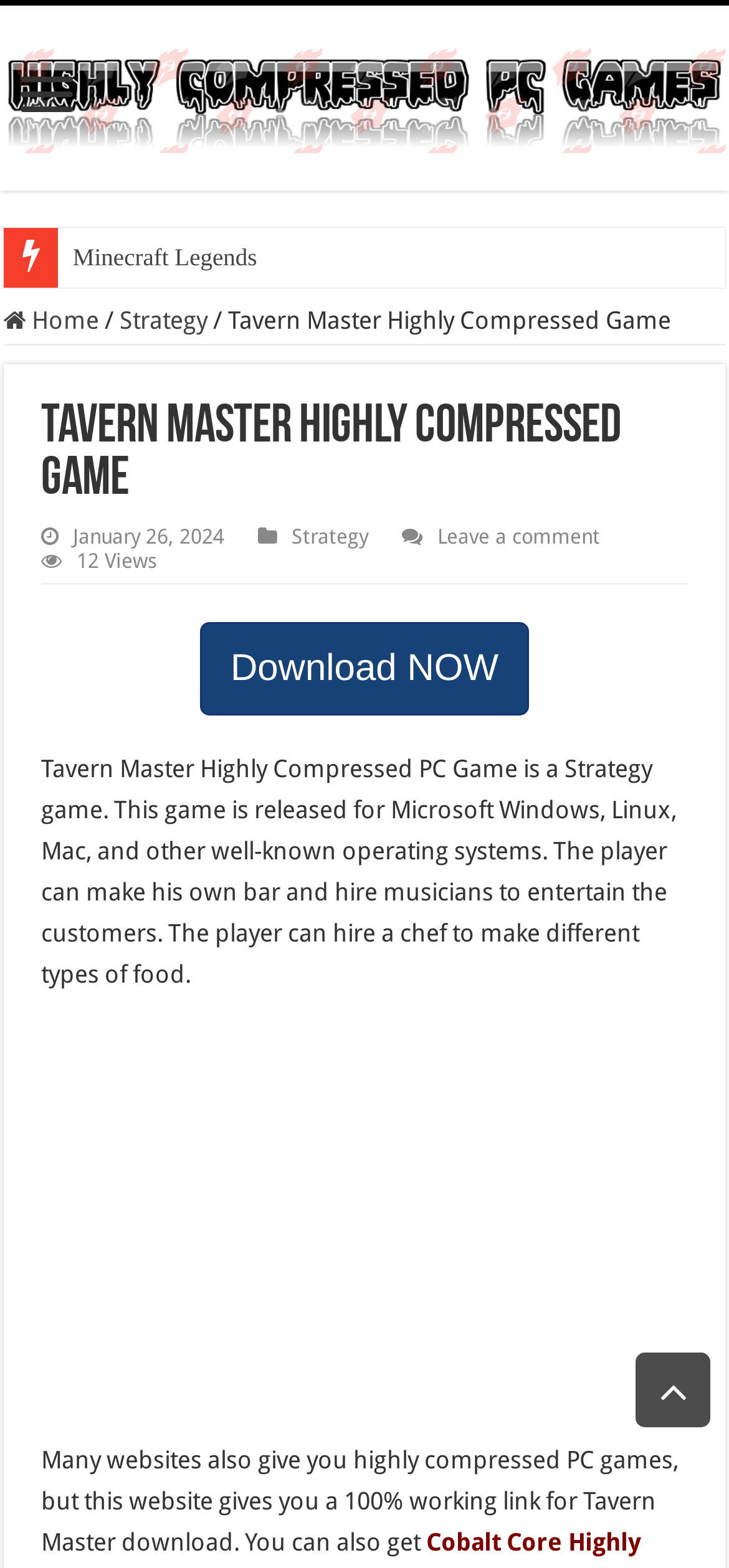Please indicate the bounding box coordinates for the clickable area to complete the following task: "Click the MENU button". The coordinates should be specified as four float numbers between 0 and 1, i.e., [left, top, right, bottom].

None